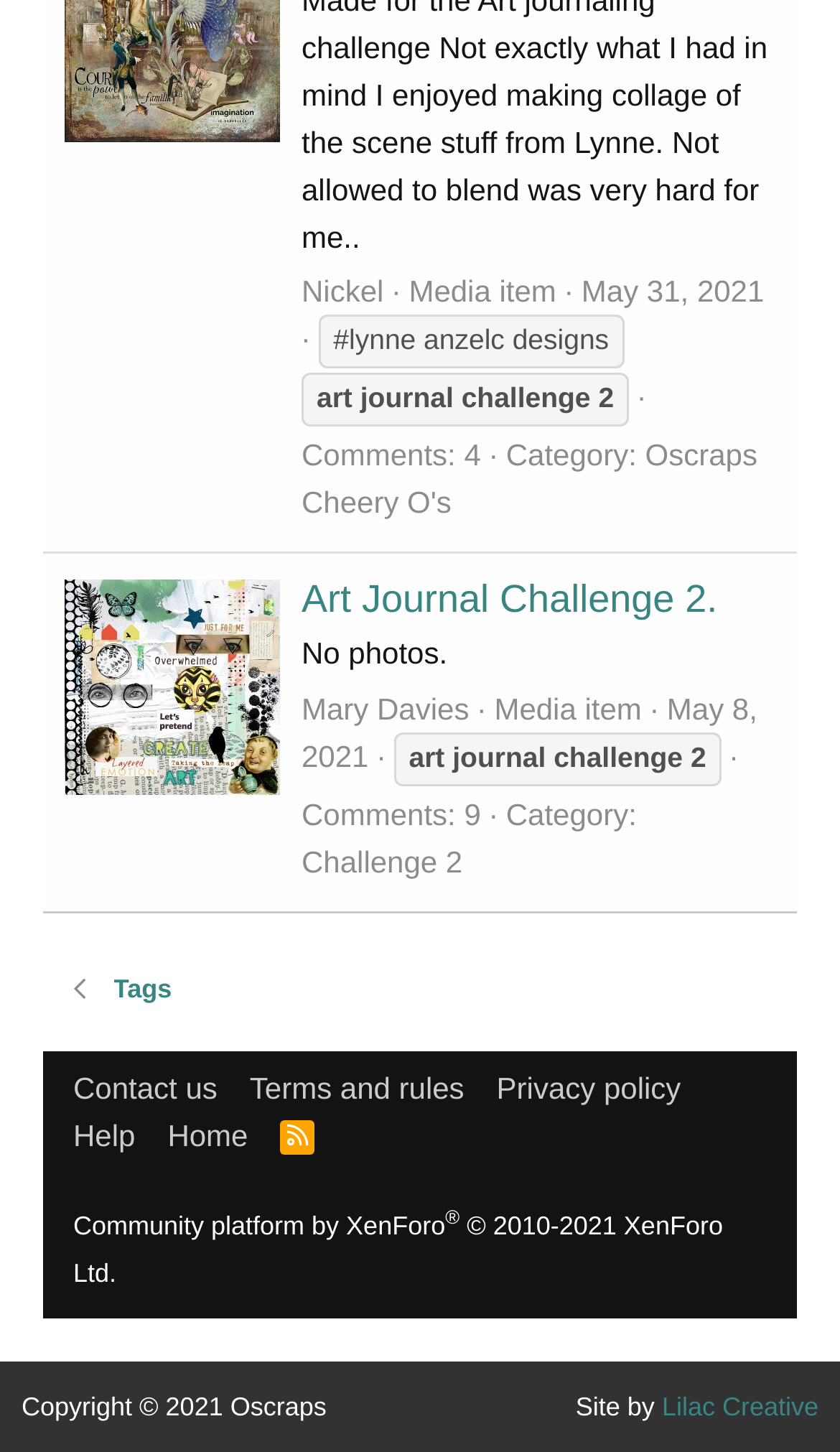Find the bounding box coordinates of the clickable area that will achieve the following instruction: "Go to 'Mary Davies' profile".

[0.359, 0.476, 0.558, 0.499]